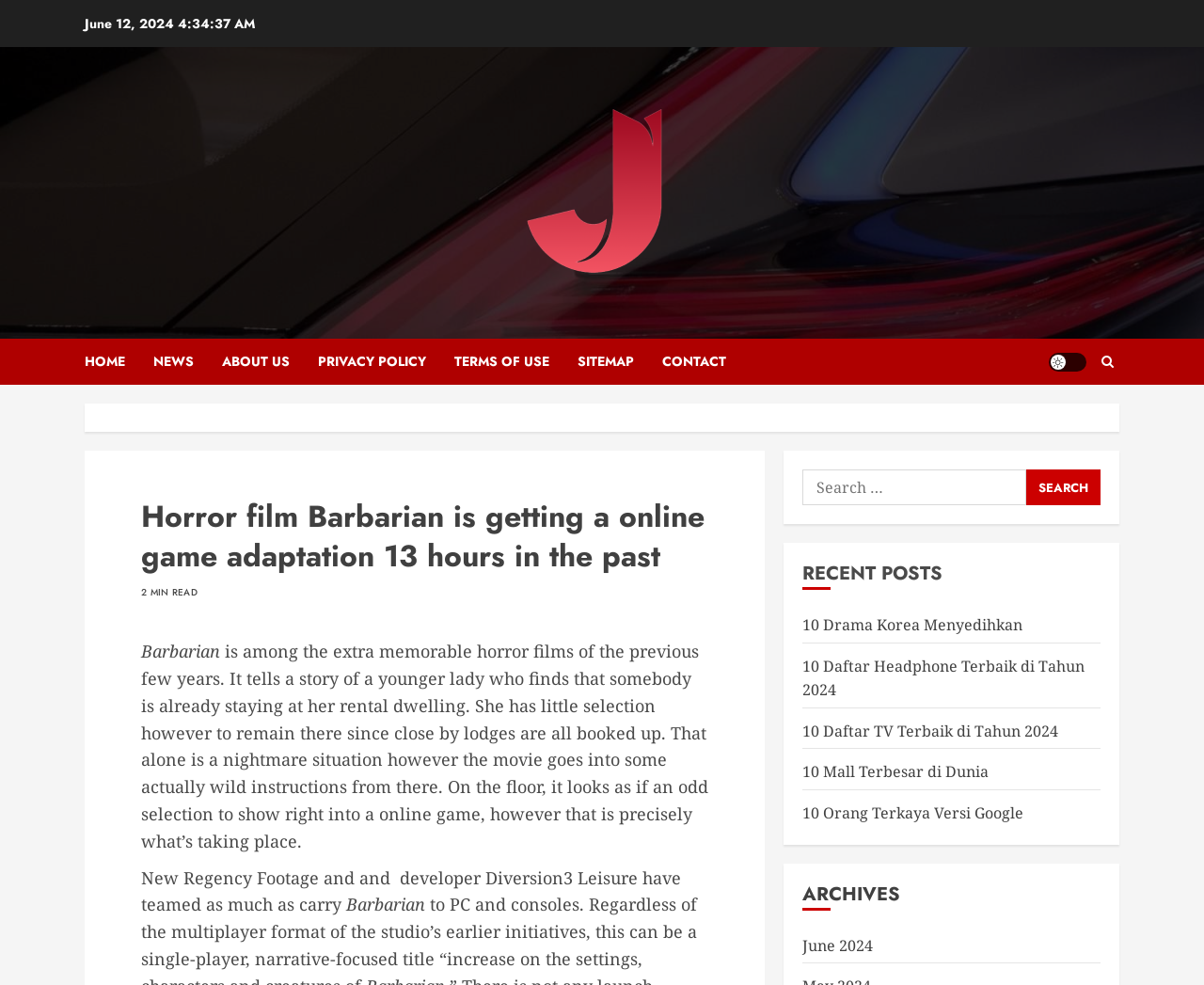Pinpoint the bounding box coordinates of the element that must be clicked to accomplish the following instruction: "Check recent posts". The coordinates should be in the format of four float numbers between 0 and 1, i.e., [left, top, right, bottom].

[0.667, 0.57, 0.914, 0.599]